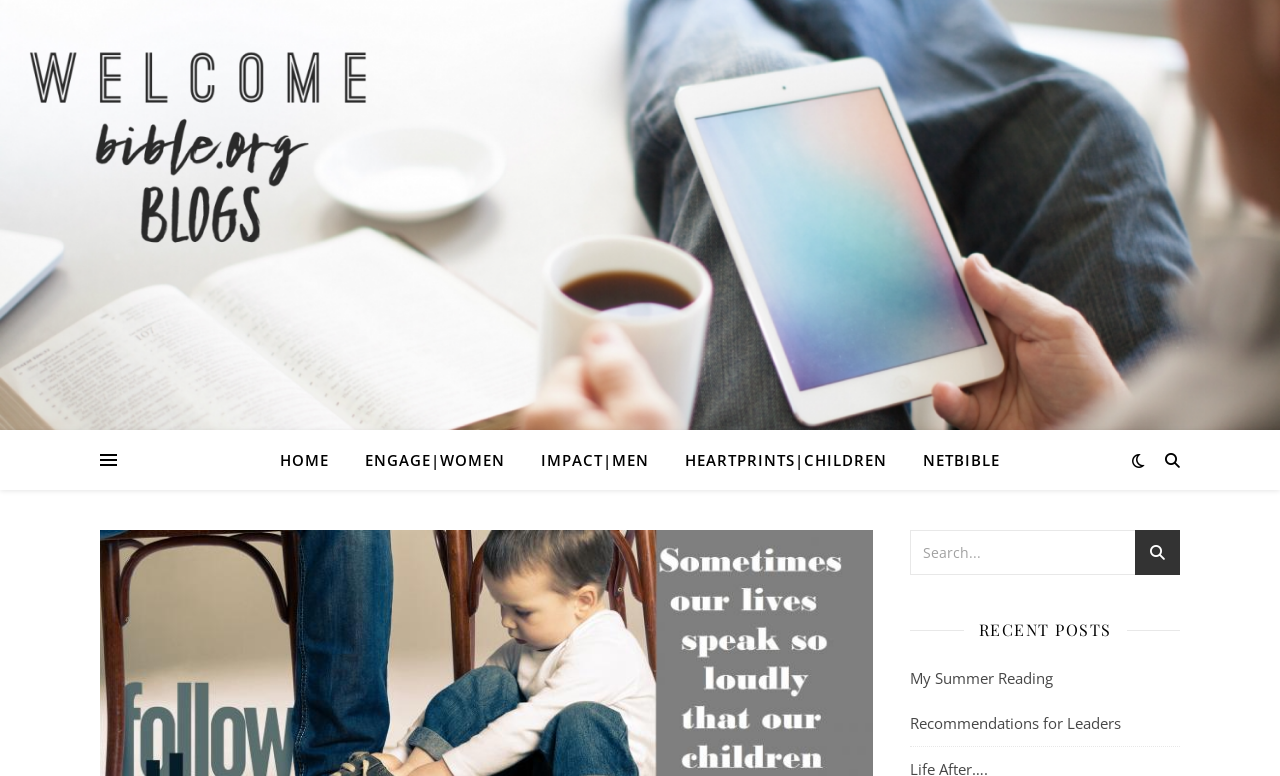Refer to the image and provide an in-depth answer to the question: 
What is the first menu item?

By examining the layout of the webpage, I found a series of links at the top of the page, which appear to be menu items. The first one is 'HOME'.